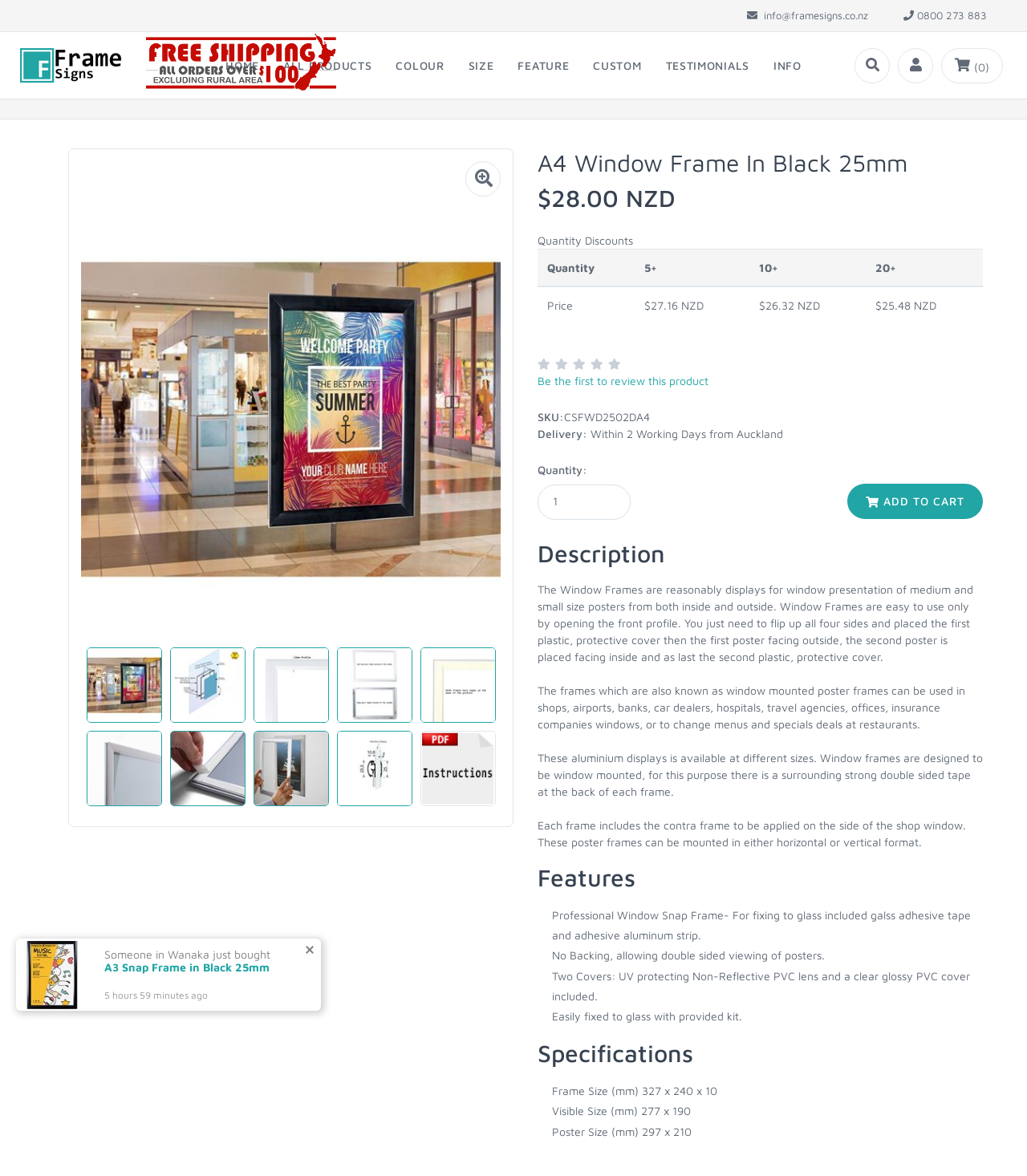Extract the bounding box coordinates of the UI element described: "Exhibition". Provide the coordinates in the format [left, top, right, bottom] with values ranging from 0 to 1.

None